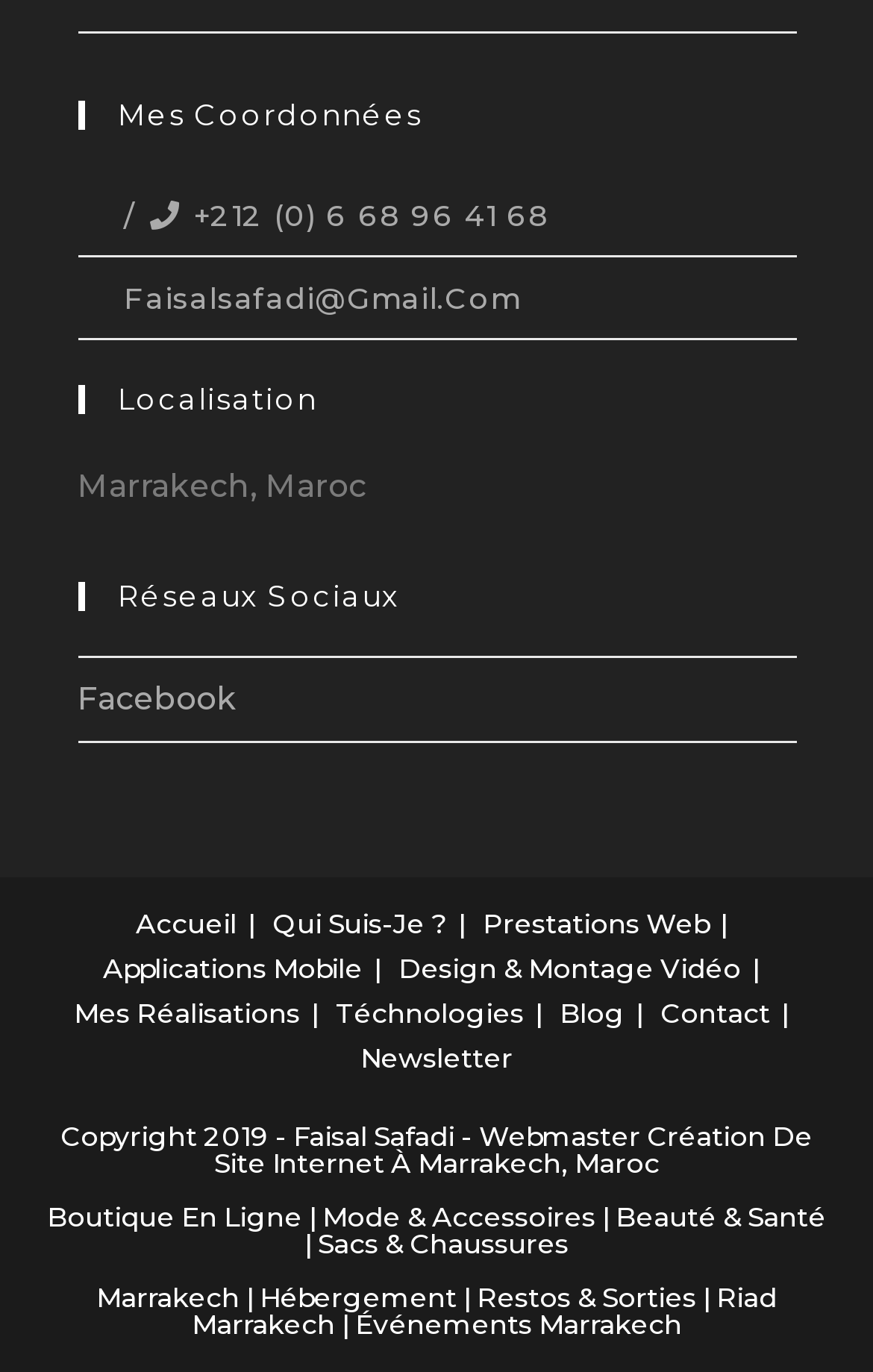Please find the bounding box coordinates of the element that must be clicked to perform the given instruction: "Check newsletter". The coordinates should be four float numbers from 0 to 1, i.e., [left, top, right, bottom].

[0.413, 0.759, 0.587, 0.784]